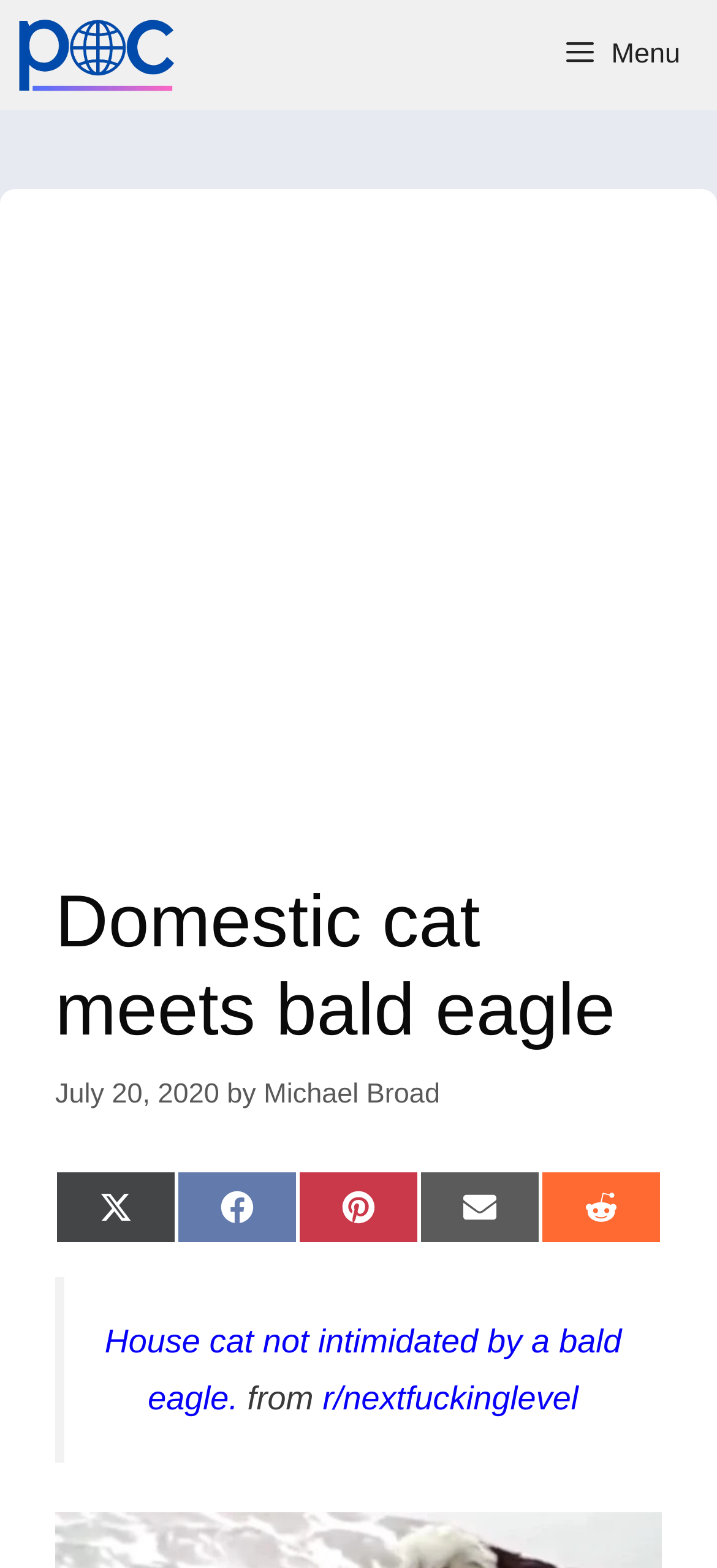Based on the element description: "title="Michael Broad"", identify the UI element and provide its bounding box coordinates. Use four float numbers between 0 and 1, [left, top, right, bottom].

[0.026, 0.0, 0.268, 0.07]